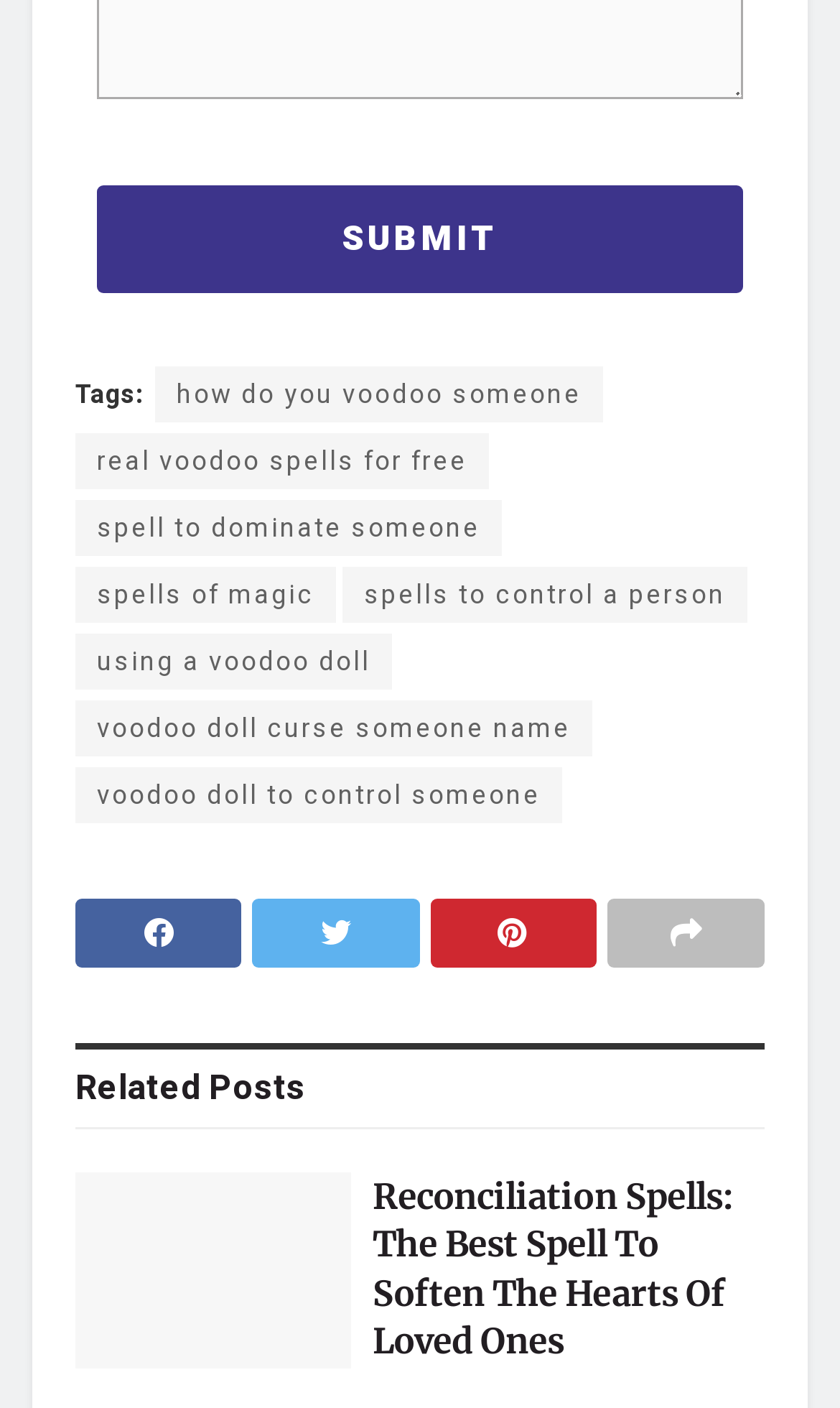Please specify the bounding box coordinates of the clickable section necessary to execute the following command: "visit 'how do you voodoo someone'".

[0.185, 0.26, 0.718, 0.3]